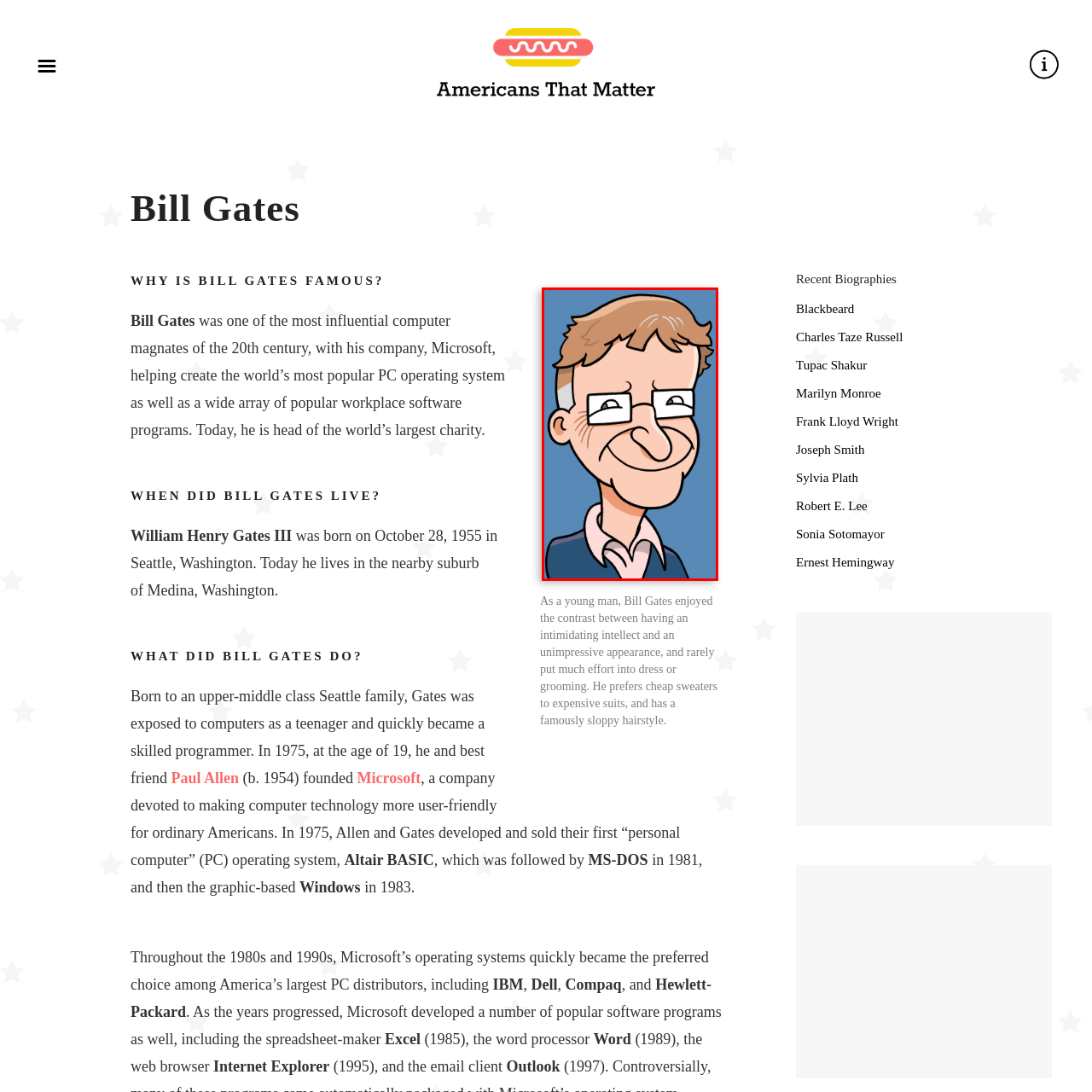What type of attire does Bill Gates prefer?
Examine the image inside the red bounding box and give an in-depth answer to the question, using the visual evidence provided.

According to the caption, Bill Gates prefers casual attire over formal wear, which is reflective of his understated personality and contrasts with his intellectual reputation.